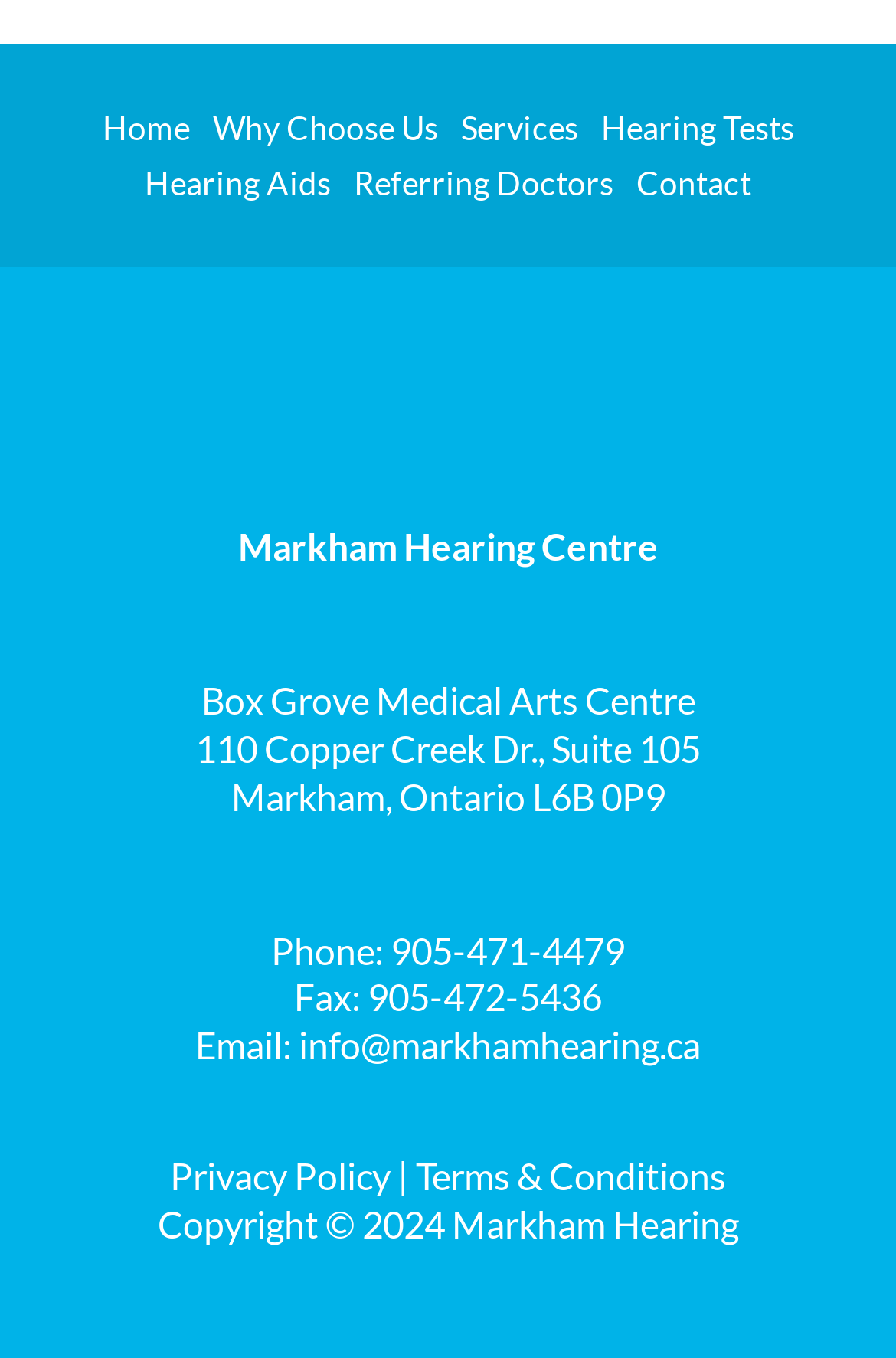Extract the bounding box coordinates for the described element: "info@markhamhearing.ca". The coordinates should be represented as four float numbers between 0 and 1: [left, top, right, bottom].

[0.326, 0.753, 0.782, 0.785]